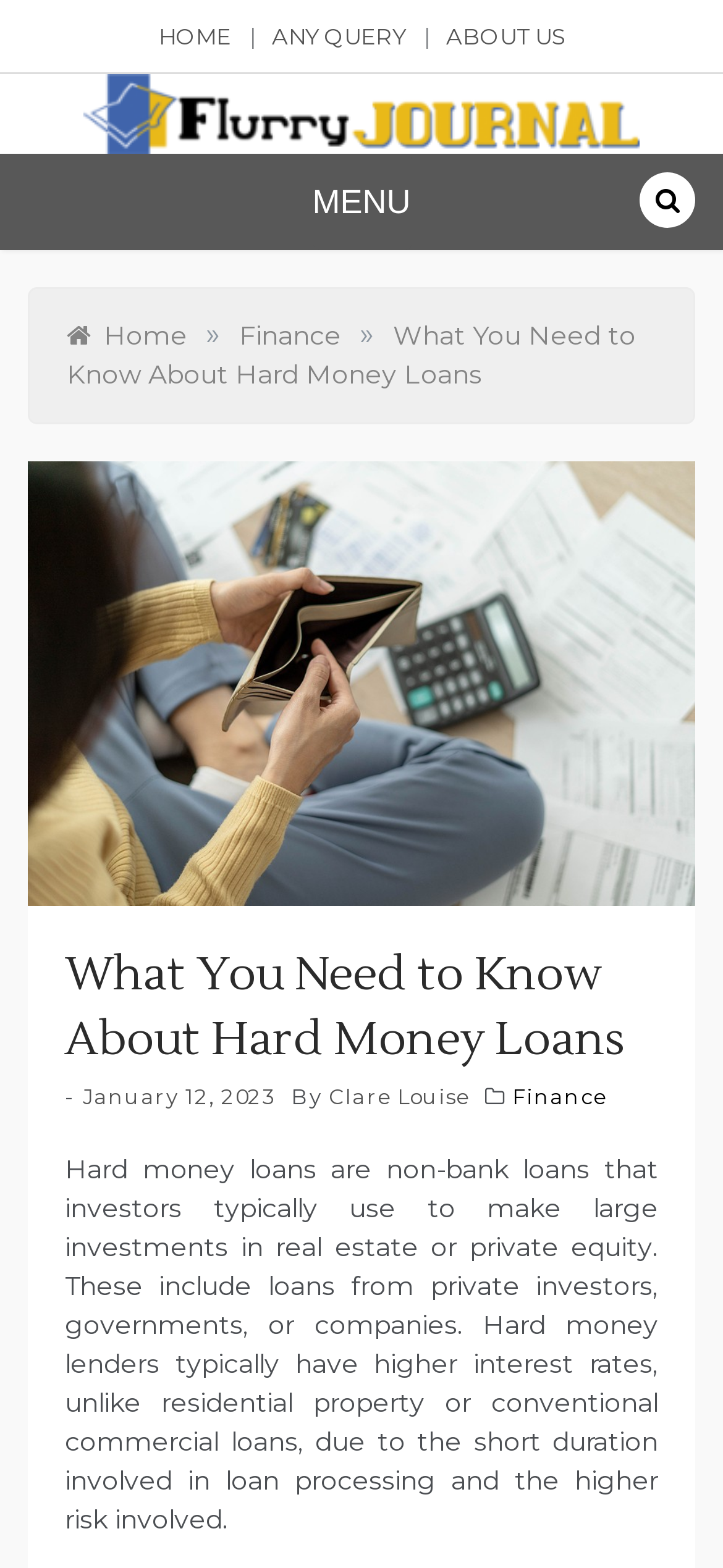Please identify the bounding box coordinates of the element on the webpage that should be clicked to follow this instruction: "open menu". The bounding box coordinates should be given as four float numbers between 0 and 1, formatted as [left, top, right, bottom].

[0.432, 0.098, 0.568, 0.159]